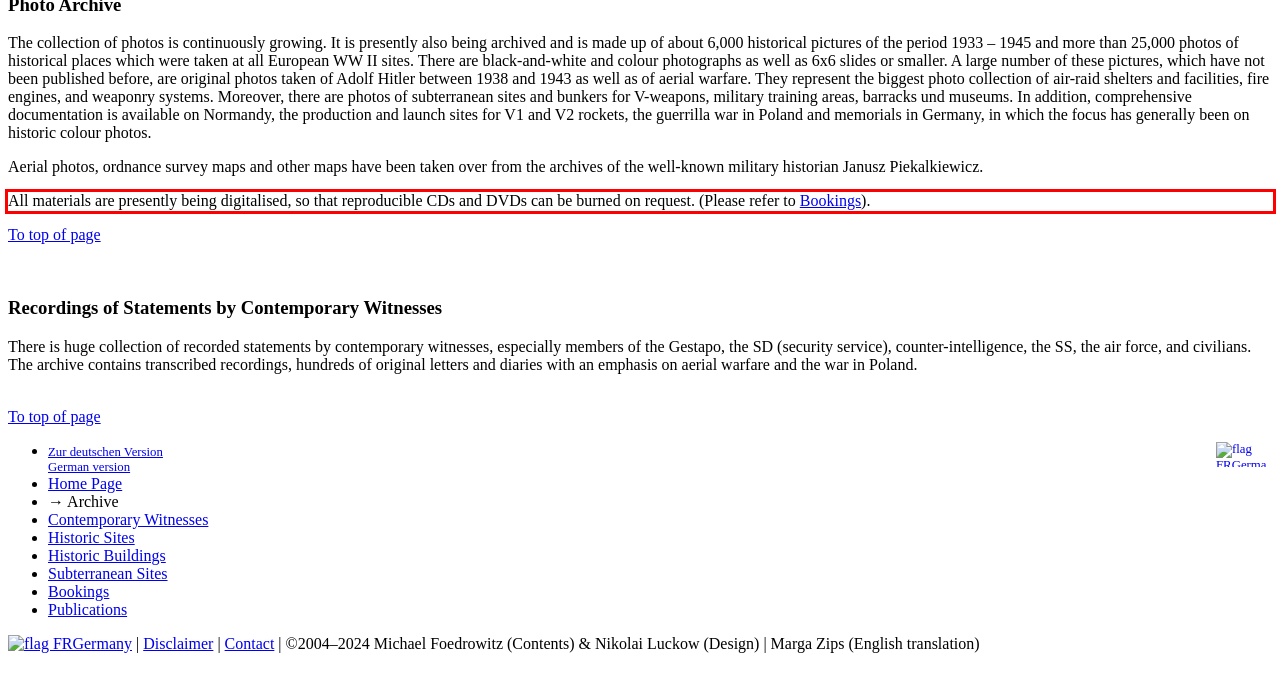Given a webpage screenshot with a red bounding box, perform OCR to read and deliver the text enclosed by the red bounding box.

All materials are presently being digitalised, so that reproducible CDs and DVDs can be burned on request. (Please refer to Bookings).